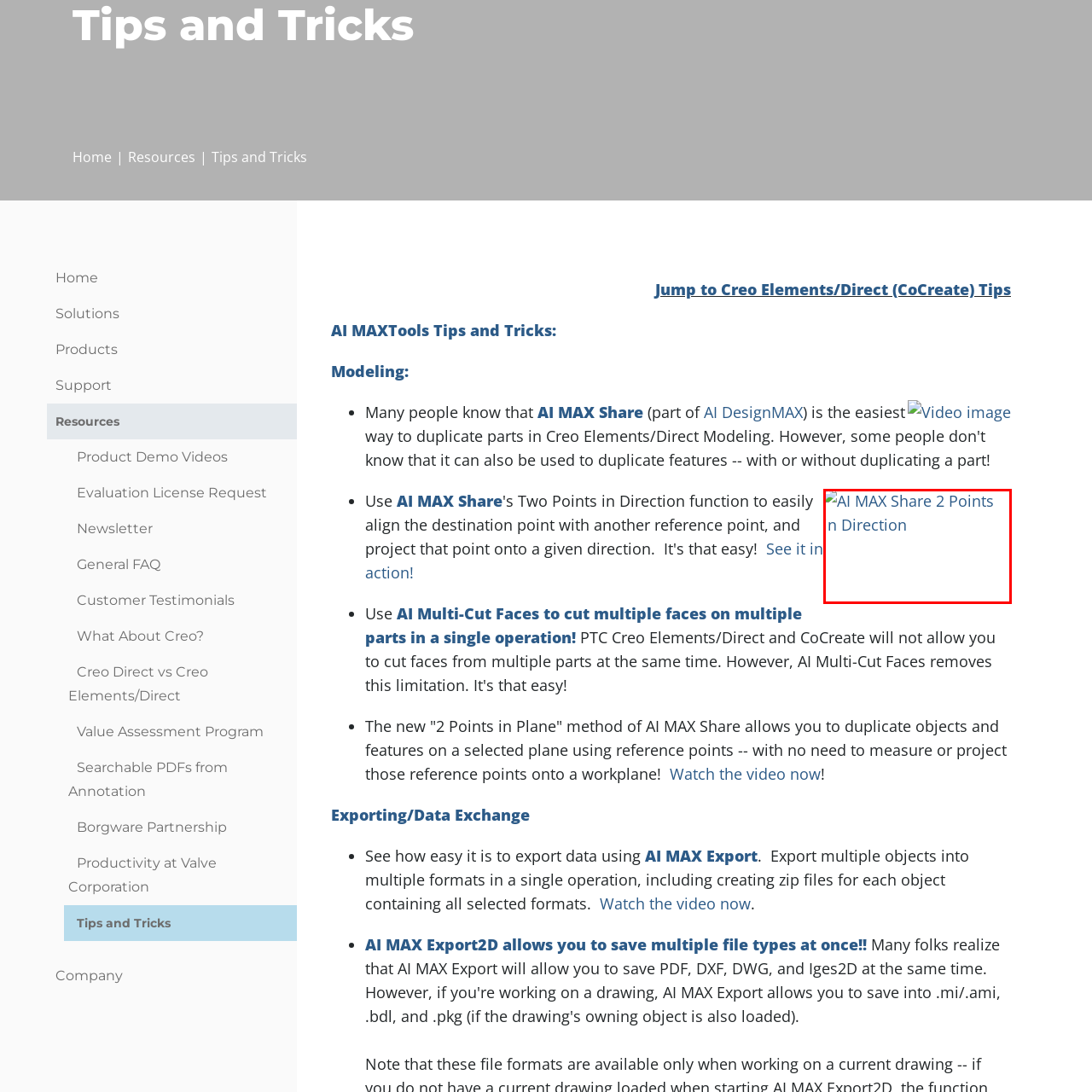Thoroughly describe the content of the image found within the red border.

The image showcases a graphic titled "AI MAX Share 2 Points in Direction." This visual is likely designed to illustrate a feature of AI MAX Share, emphasizing its capability to enhance efficiency in modeling tasks. Positioned within a broader context of tips and tricks for using AI MAX Tools, this image complements the discussion on innovative methods in design, aiming to inform users about practical applications in their workflows. The graphic invites users to explore further and possibly provides a visual representation of the feature's functionality, contributing to a better understanding of how to utilize this tool effectively in various design scenarios.